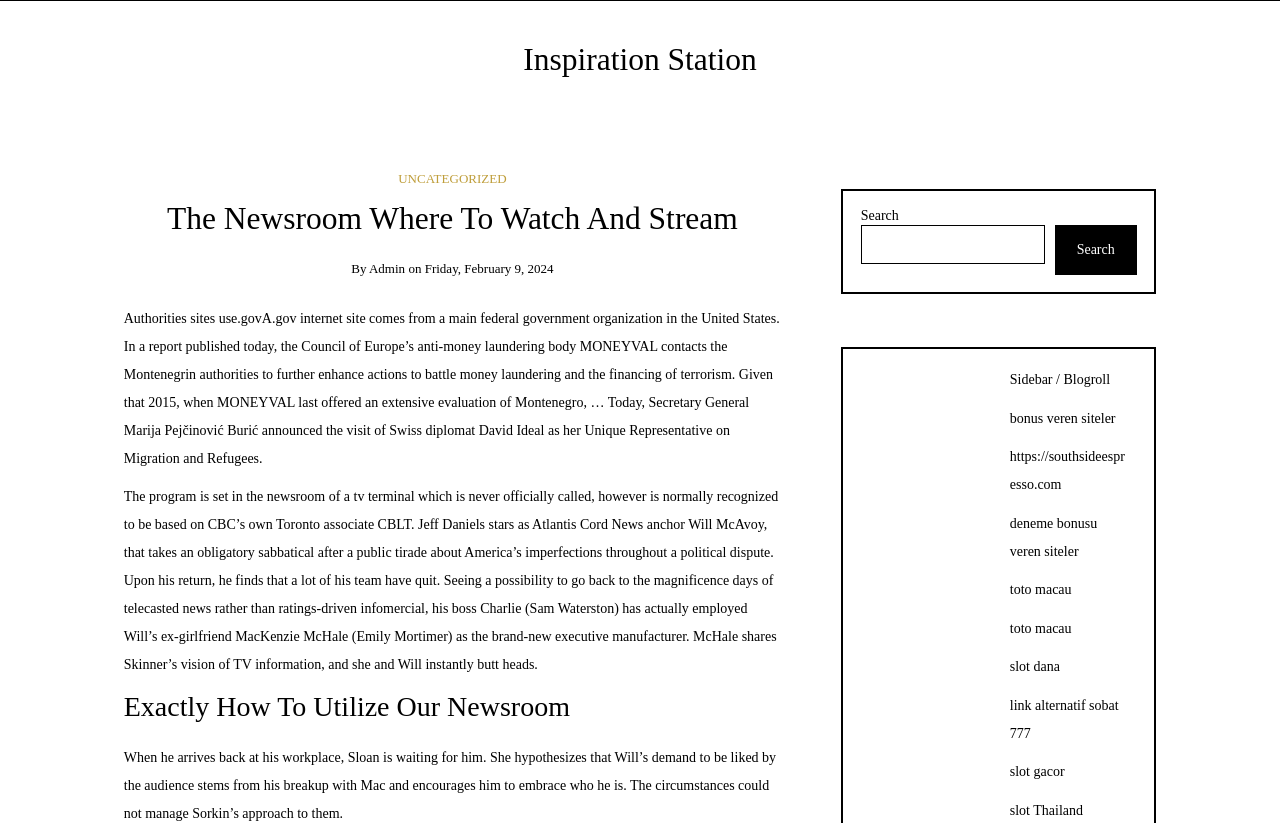What is the role of MacKenzie McHale in the newsroom?
Using the image as a reference, answer the question with a short word or phrase.

Executive producer